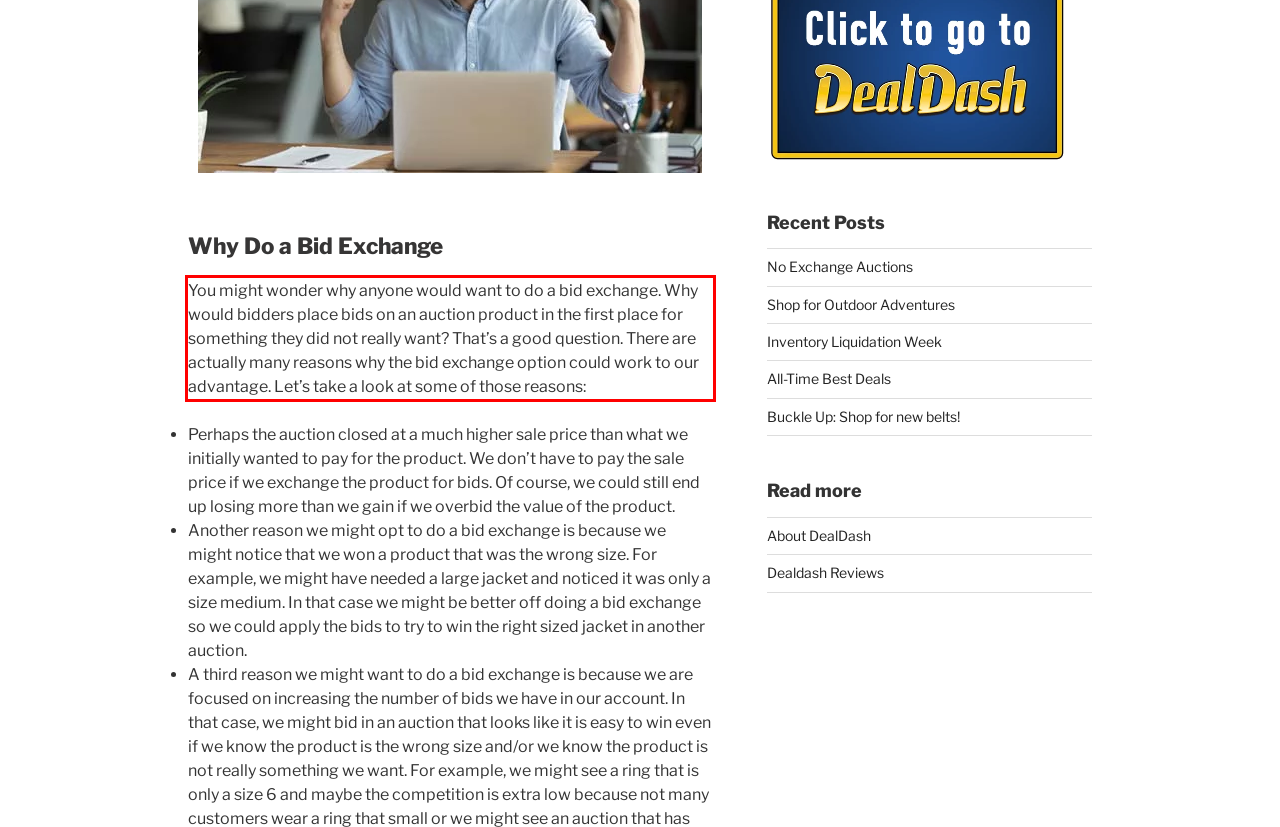You are looking at a screenshot of a webpage with a red rectangle bounding box. Use OCR to identify and extract the text content found inside this red bounding box.

You might wonder why anyone would want to do a bid exchange. Why would bidders place bids on an auction product in the first place for something they did not really want? That’s a good question. There are actually many reasons why the bid exchange option could work to our advantage. Let’s take a look at some of those reasons: